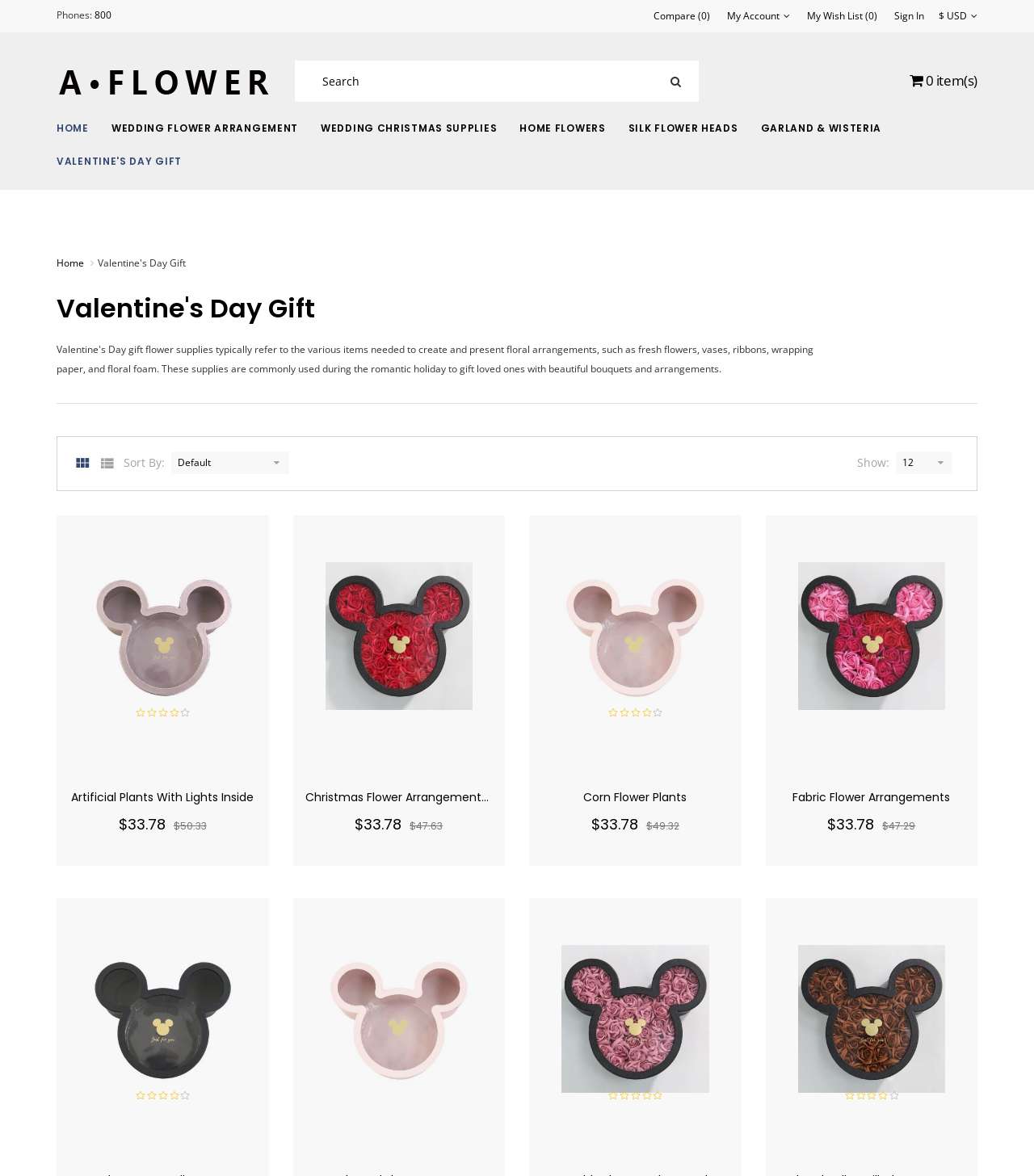Given the description "Novena for Life", determine the bounding box of the corresponding UI element.

None